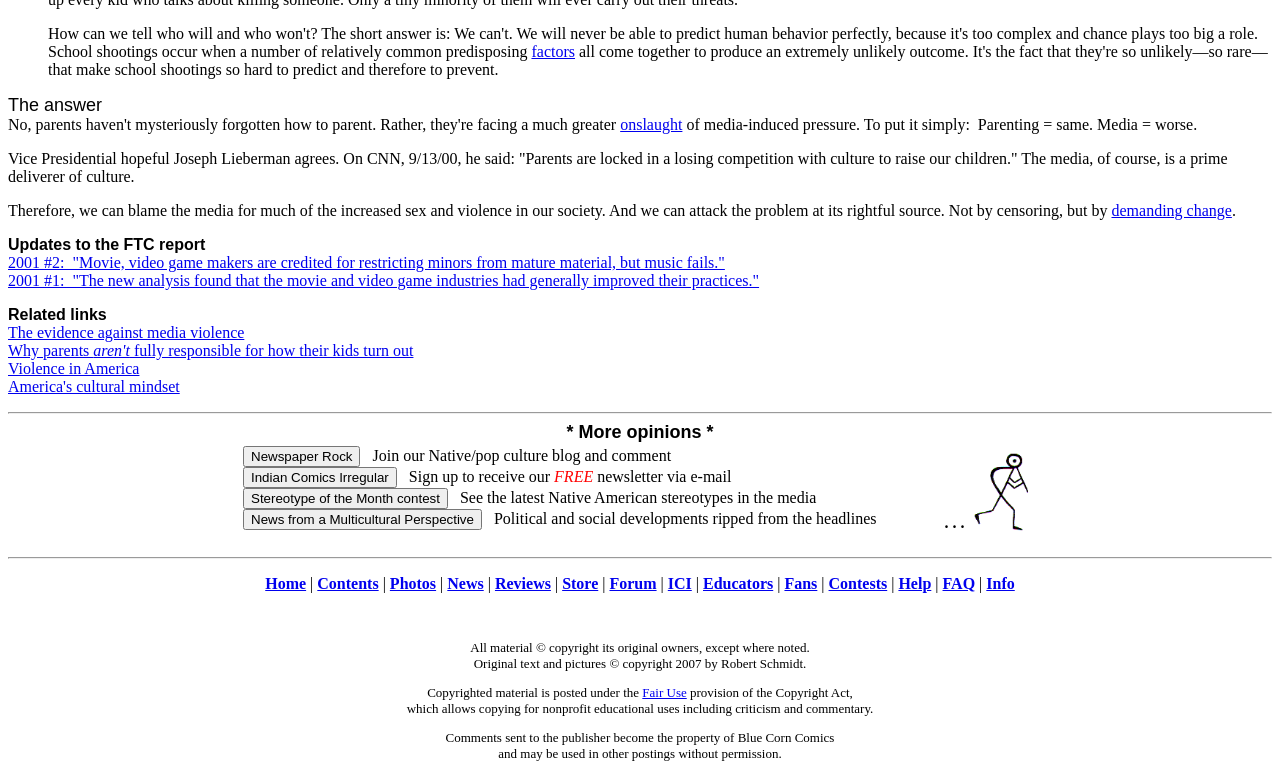Find the bounding box coordinates of the element to click in order to complete the given instruction: "Click the 'demanding change' link."

[0.868, 0.263, 0.962, 0.285]